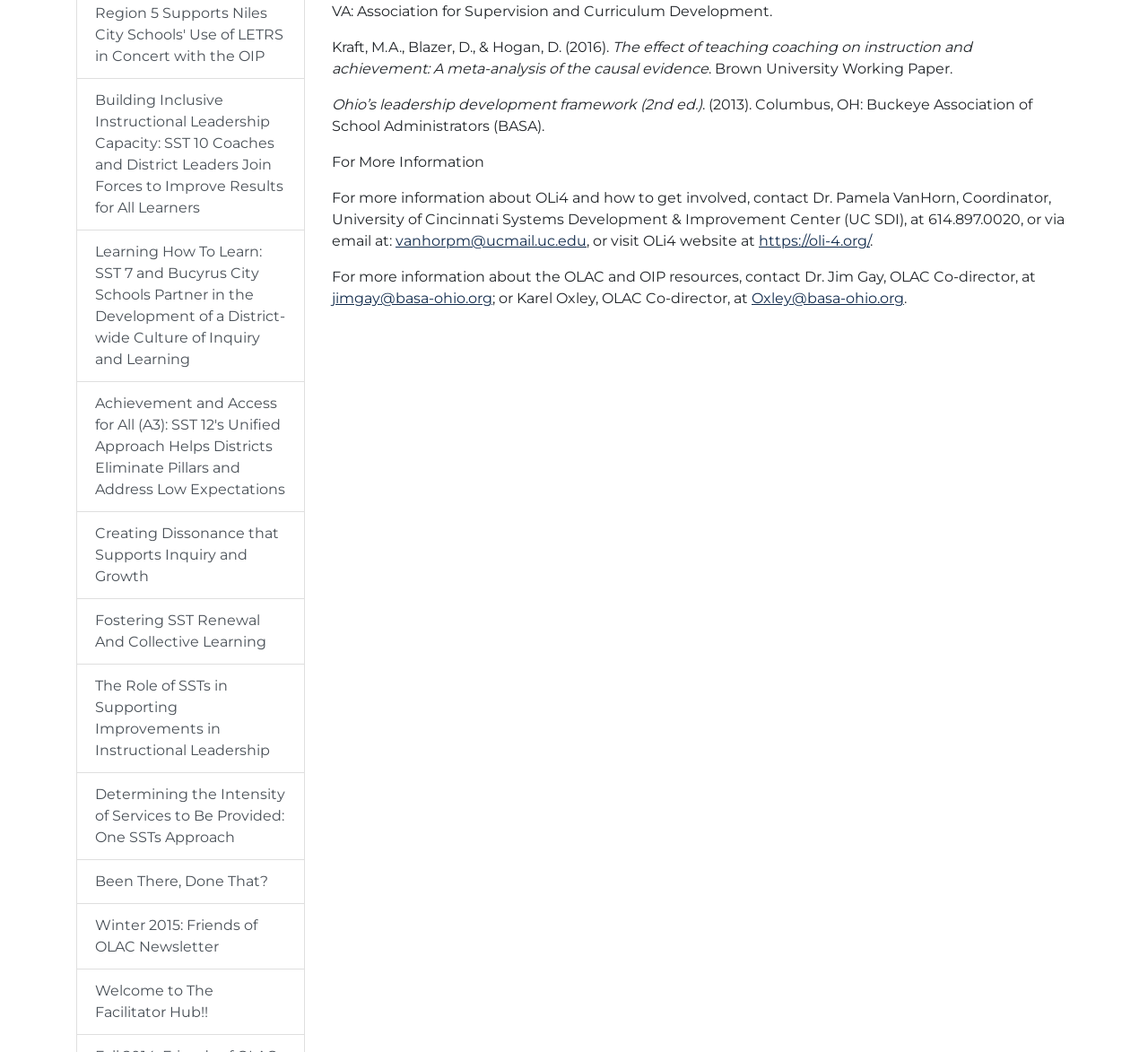How many links are on this webpage?
Based on the visual, give a brief answer using one word or a short phrase.

15